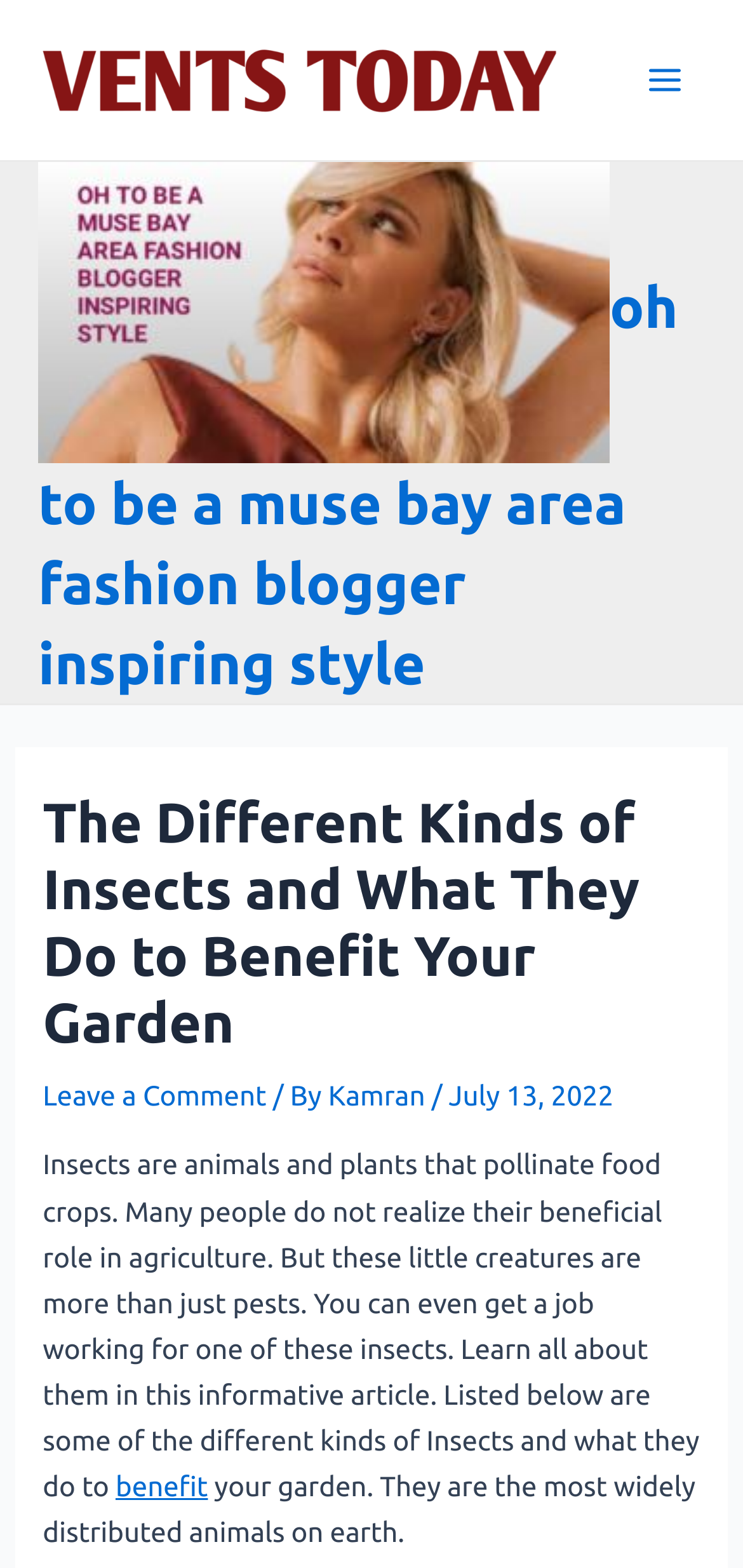Respond with a single word or phrase:
What is the role of insects in agriculture?

Pollination